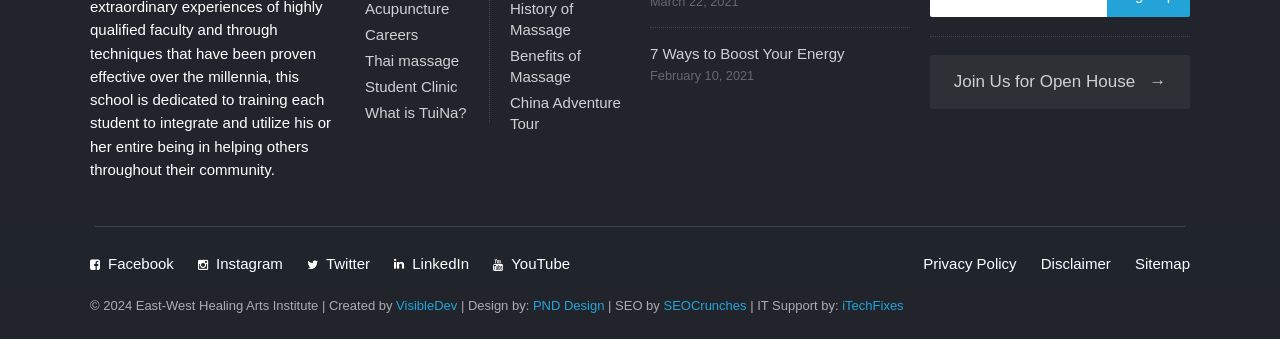Use a single word or phrase to respond to the question:
What is the purpose of the 'Join Us for Open House' link?

To join an open house event